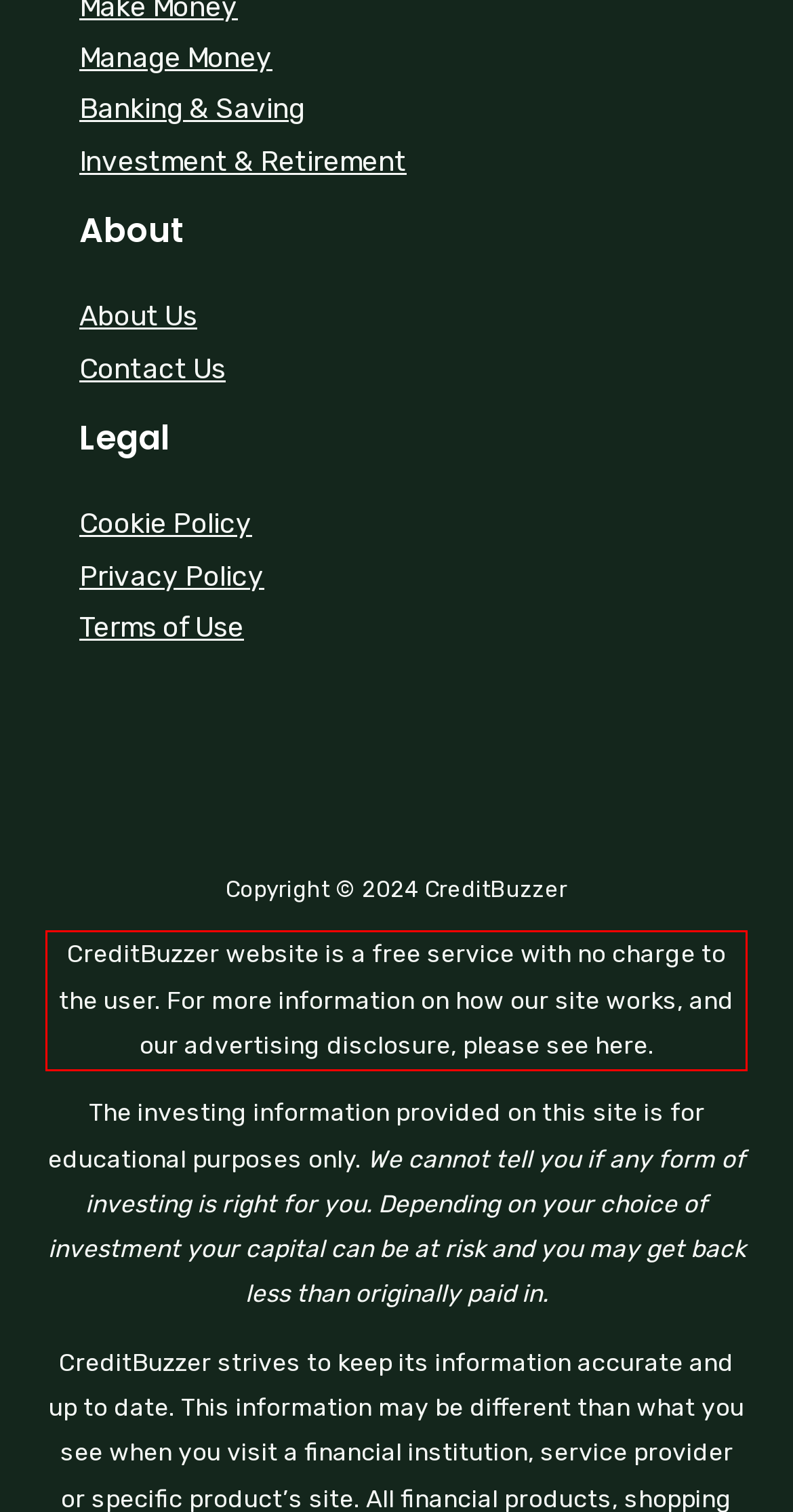Using OCR, extract the text content found within the red bounding box in the given webpage screenshot.

CreditBuzzer website is a free service with no charge to the user. For more information on how our site works, and our advertising disclosure, please see here.